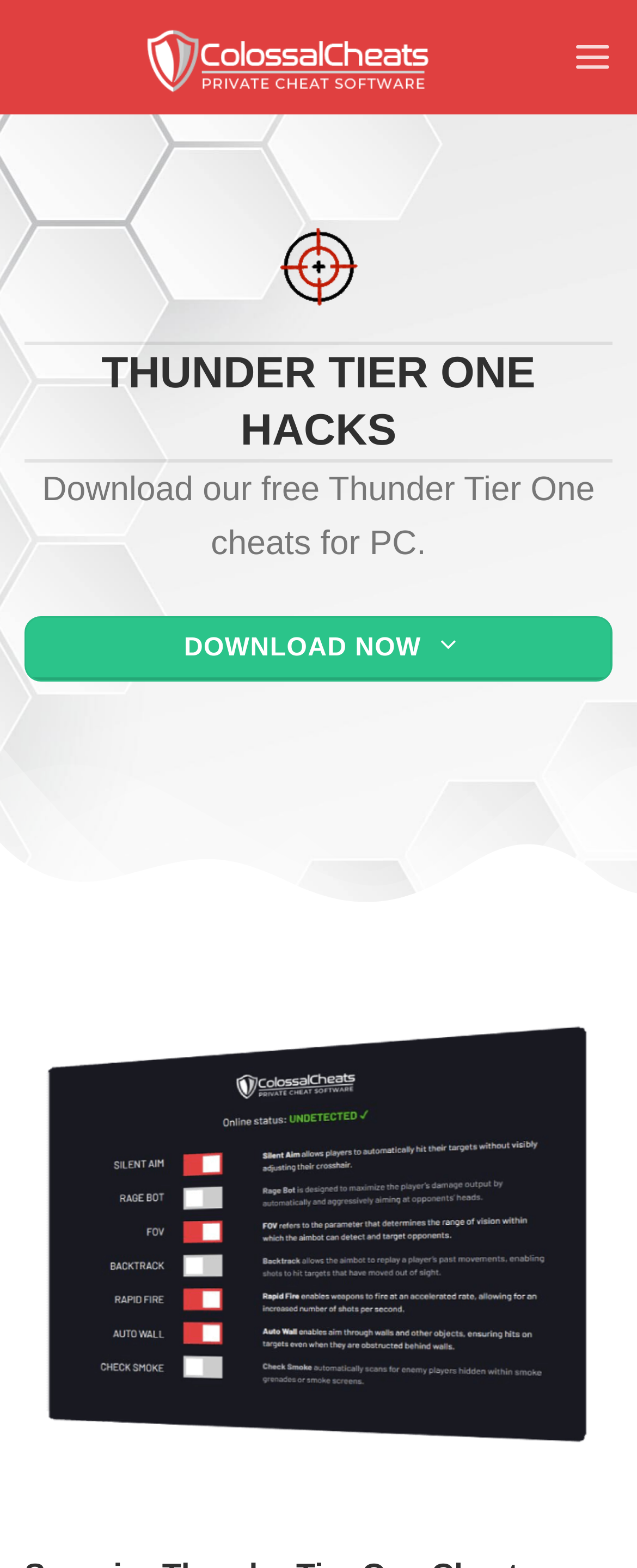What is the name of the website?
Analyze the image and deliver a detailed answer to the question.

The name of the website can be determined by looking at the top-left corner of the webpage, where the logo and text 'ColossalCheats' are located.